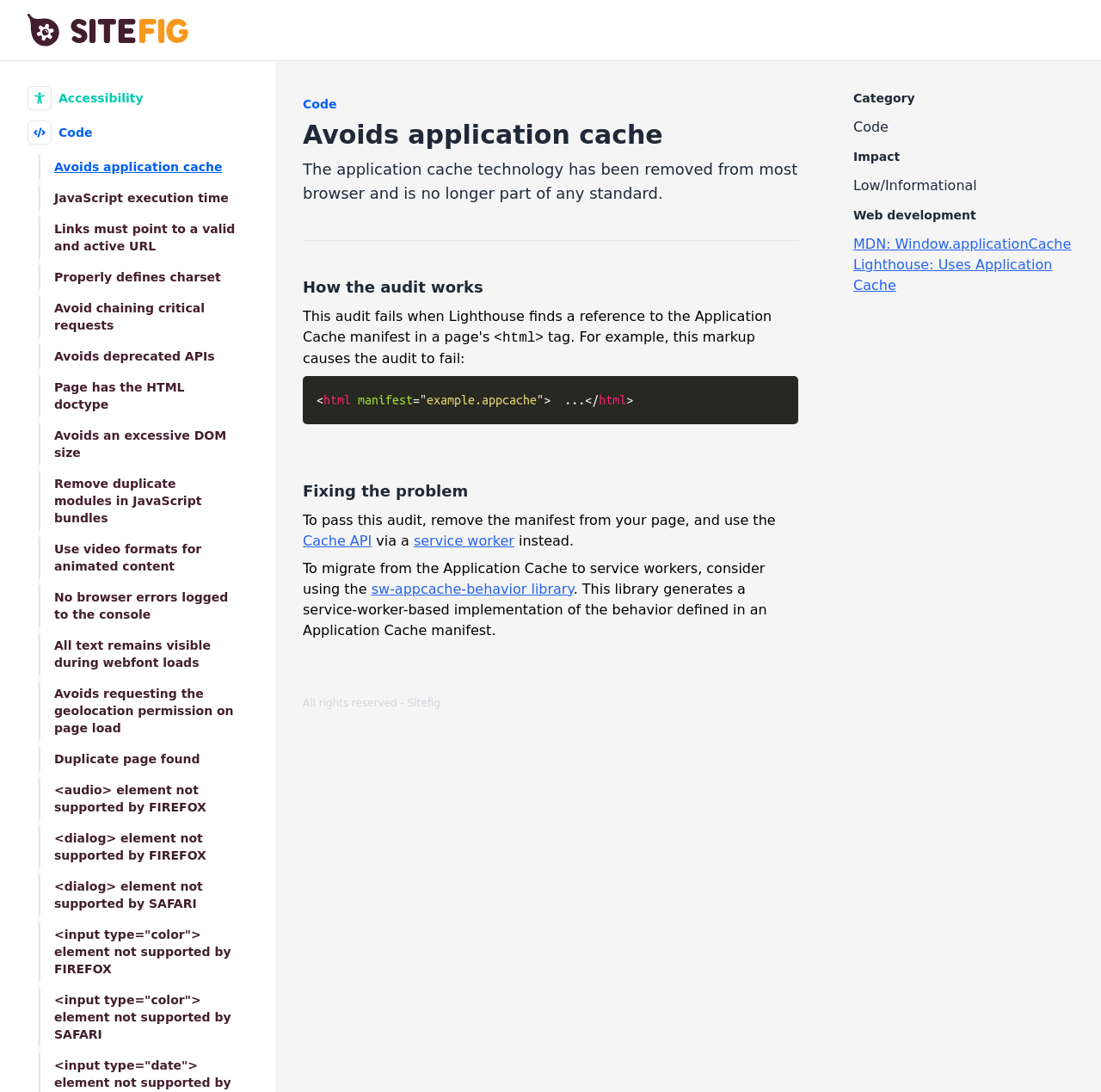Locate the coordinates of the bounding box for the clickable region that fulfills this instruction: "Click on Fixing the problem".

[0.275, 0.441, 0.425, 0.457]